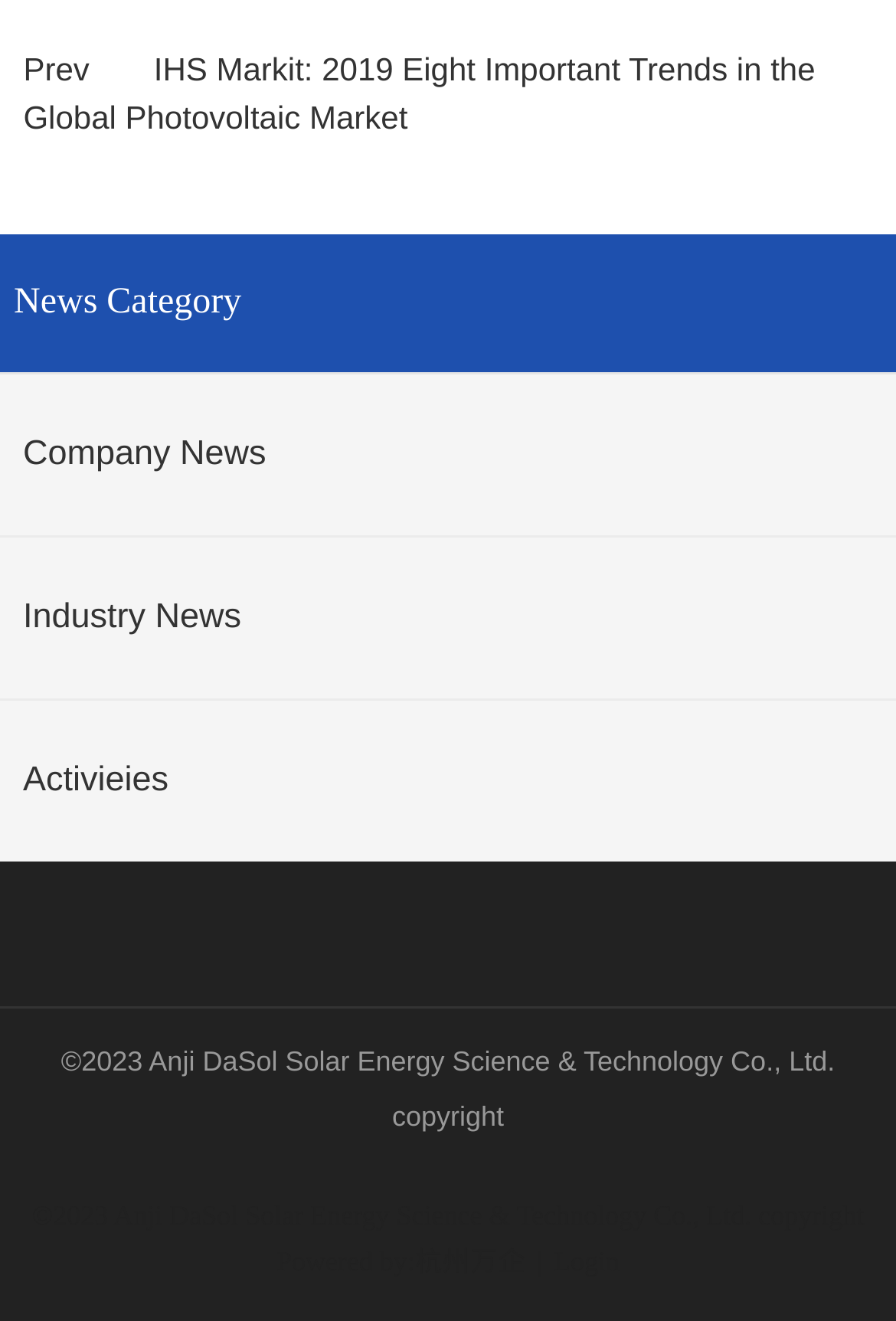Identify the bounding box coordinates of the section that should be clicked to achieve the task described: "Go to the home page".

[0.231, 0.679, 0.319, 0.705]